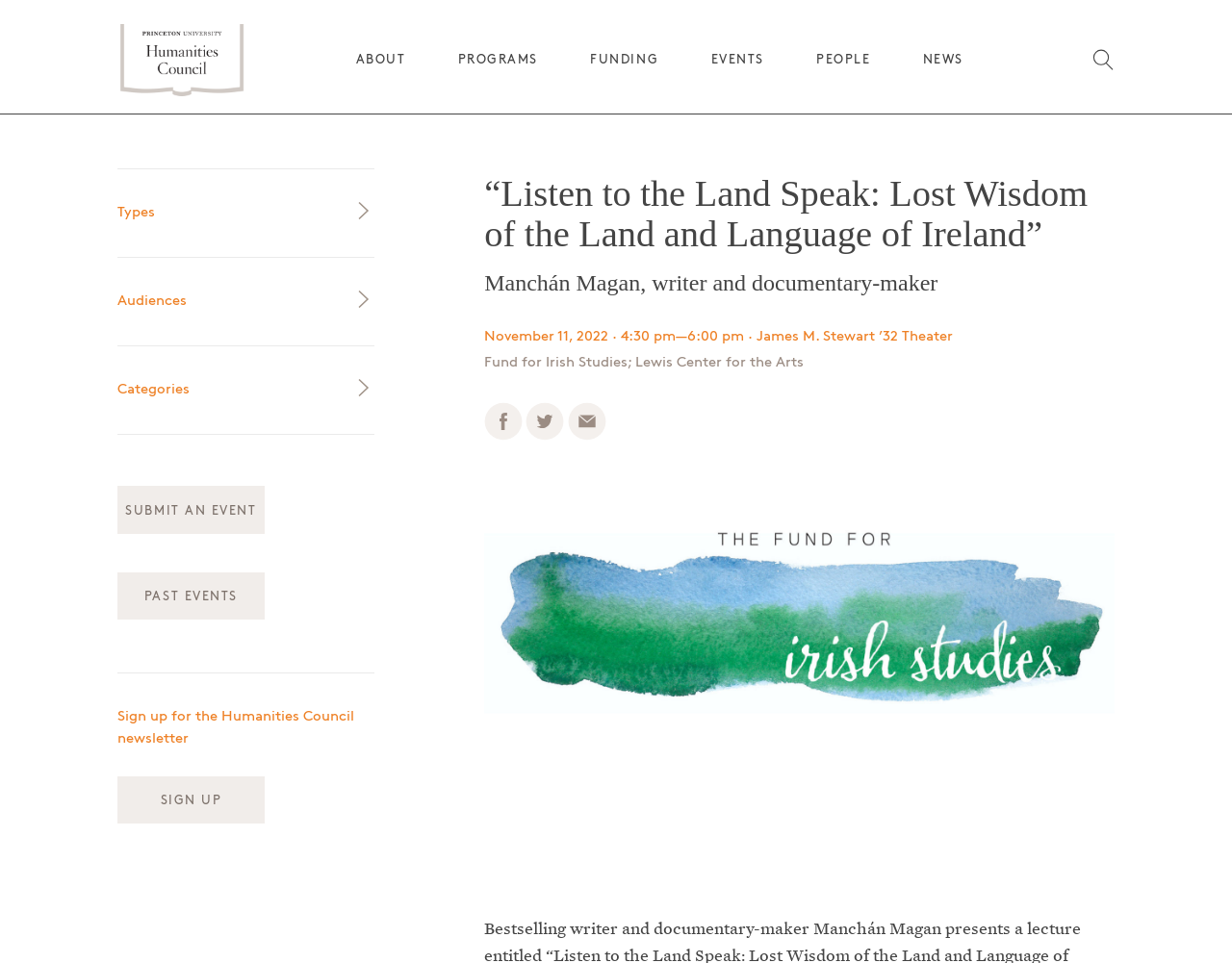What is the name of the council?
Refer to the screenshot and deliver a thorough answer to the question presented.

I found the answer by looking at the top-left corner of the webpage, where the logo and the name 'Humanities Council' are located.